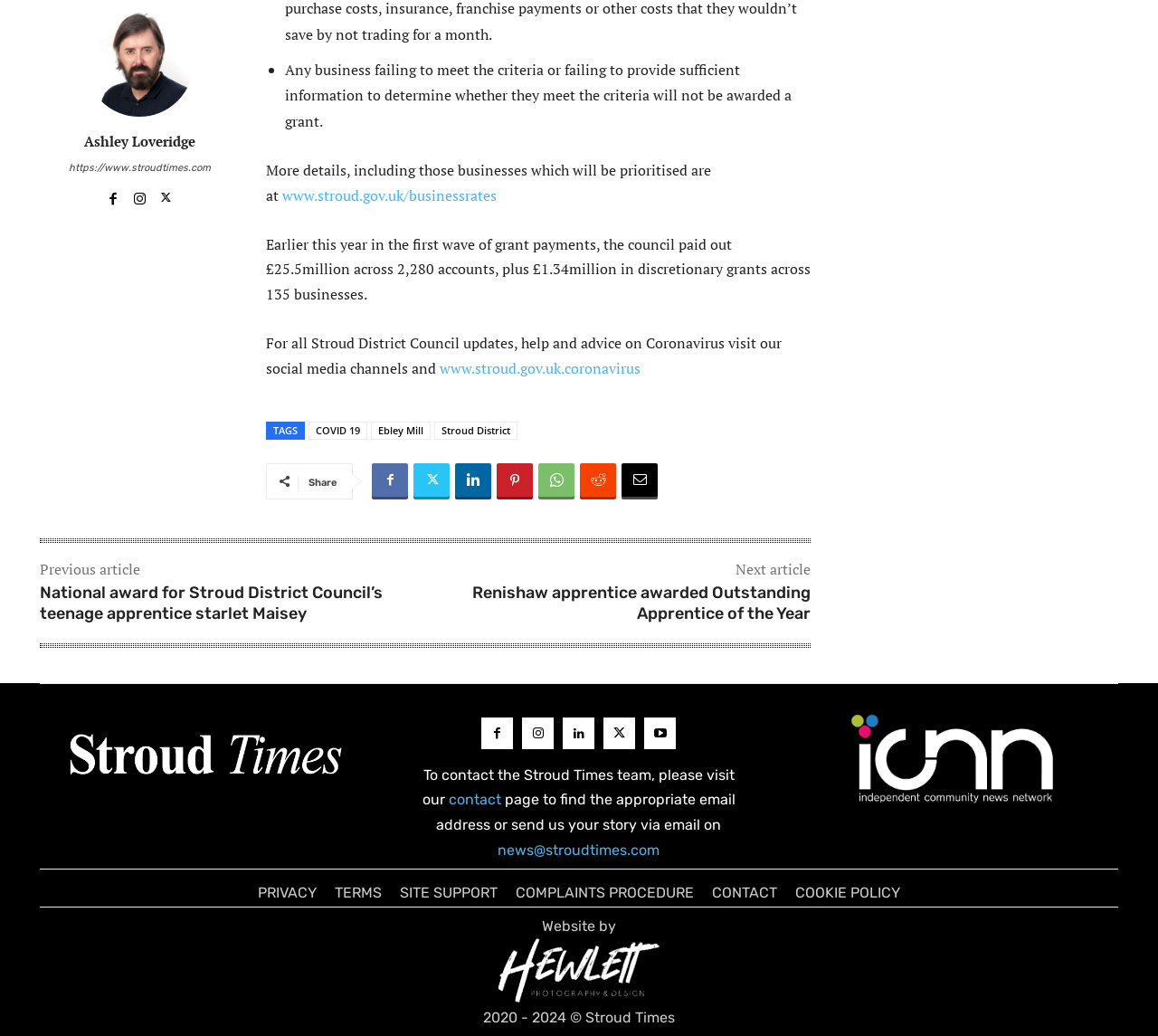What type of business is mentioned in the article?
Please respond to the question thoroughly and include all relevant details.

Although the article mentions businesses receiving grant payments, it does not specifically mention a particular type of business. It only mentions that certain businesses will be prioritized for the grants.